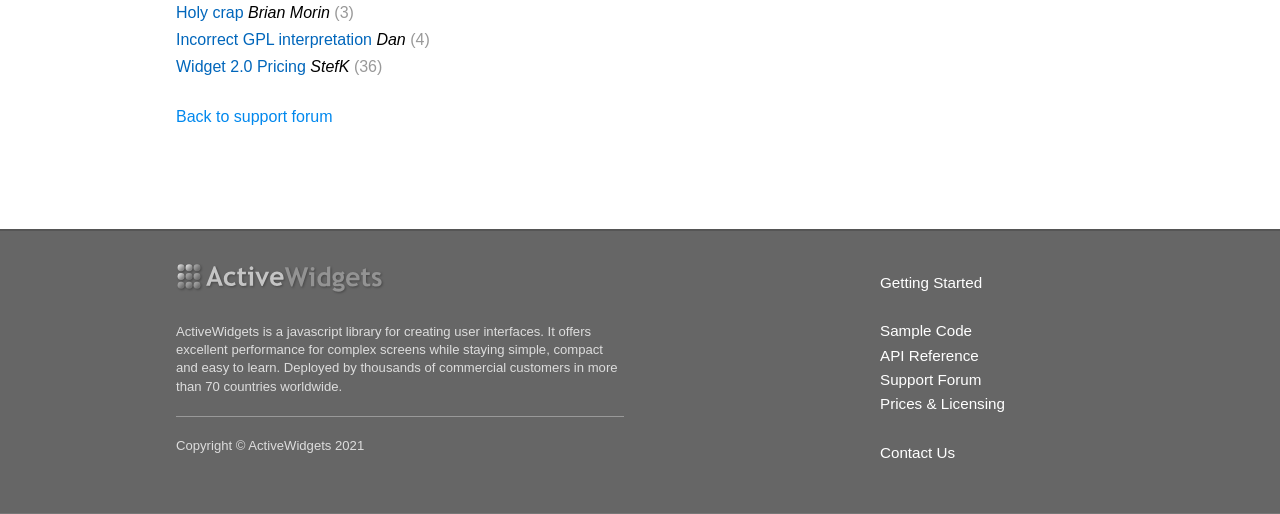Bounding box coordinates are specified in the format (top-left x, top-left y, bottom-right x, bottom-right y). All values are floating point numbers bounded between 0 and 1. Please provide the bounding box coordinate of the region this sentence describes: Back to support forum

[0.138, 0.211, 0.26, 0.244]